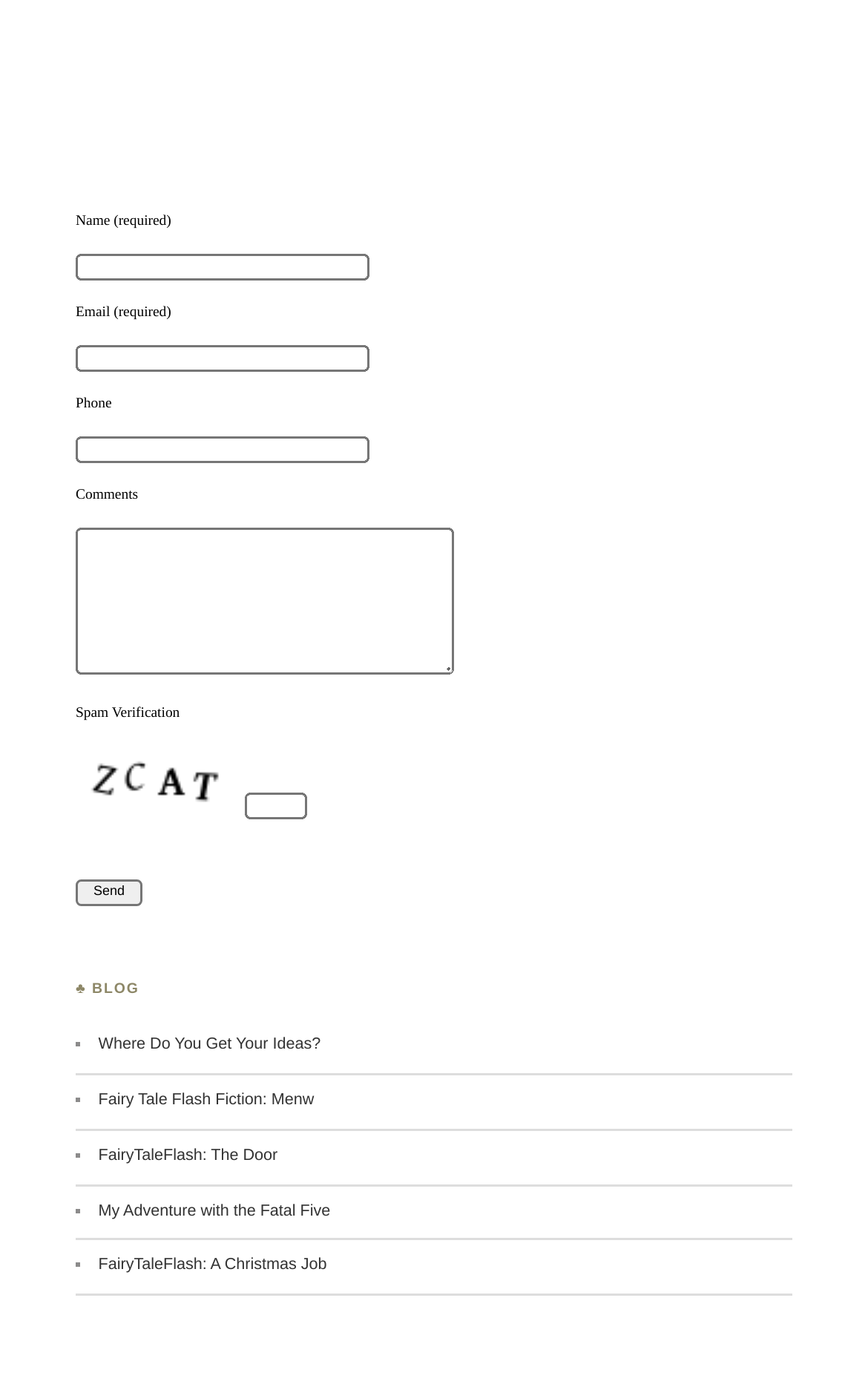Find and indicate the bounding box coordinates of the region you should select to follow the given instruction: "click on the 'OurFavOnlineDoc drags Daddy Freeze over CoS visa claims' link".

None